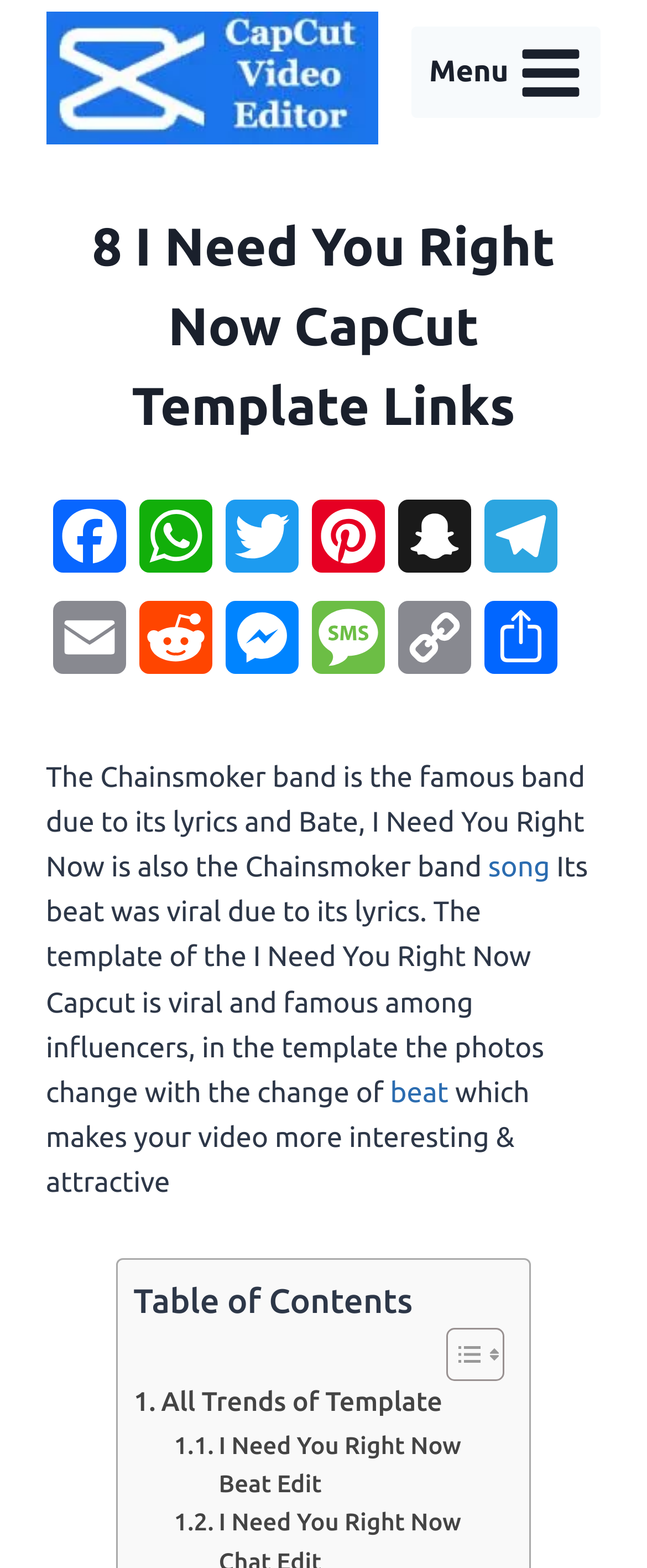What is the name of the song that is viral due to its lyrics?
Answer the question based on the image using a single word or a brief phrase.

I Need You Right Now